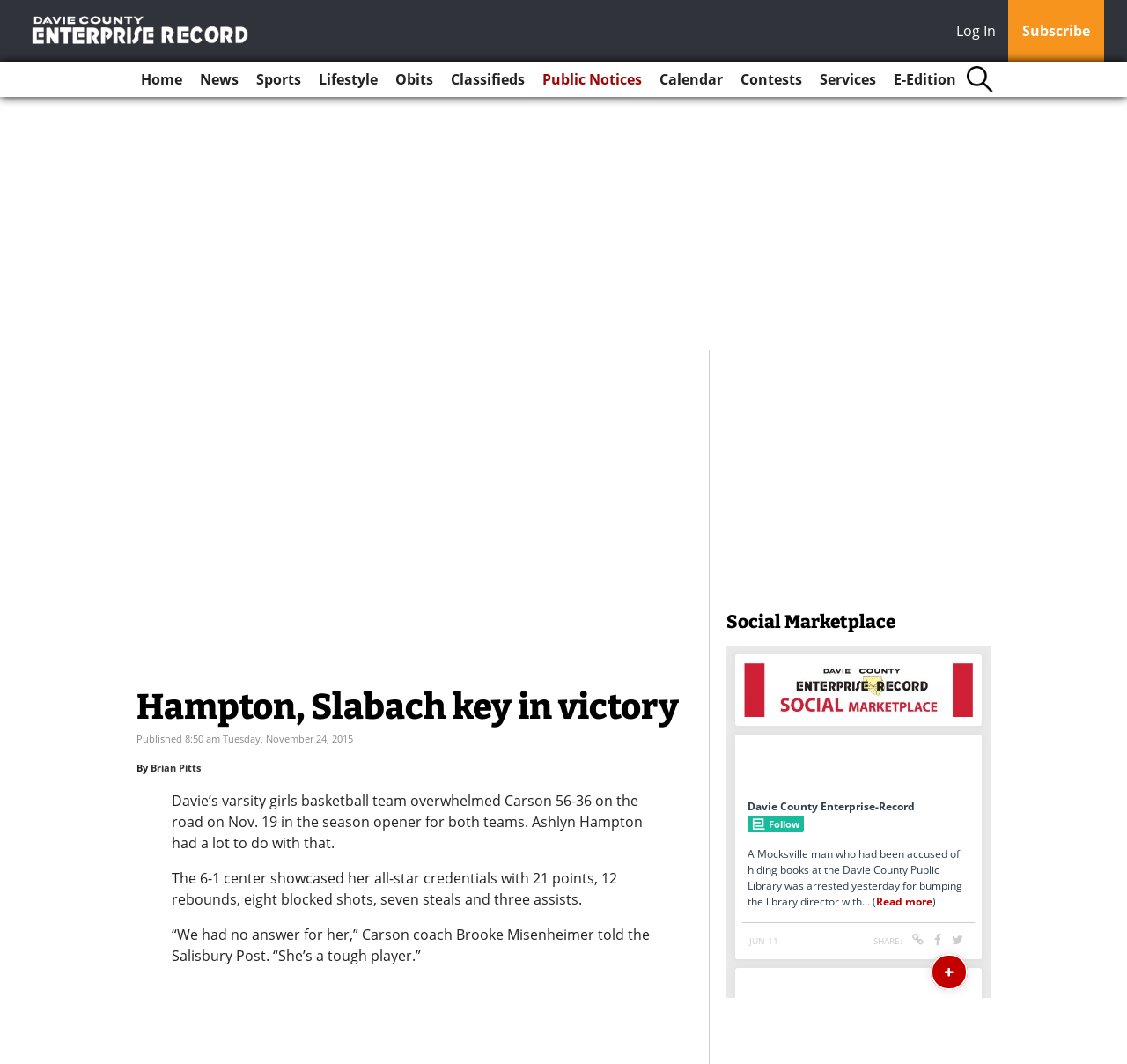Determine the bounding box coordinates of the region to click in order to accomplish the following instruction: "Read article by Brian Pitts". Provide the coordinates as four float numbers between 0 and 1, specifically [left, top, right, bottom].

[0.134, 0.715, 0.178, 0.728]